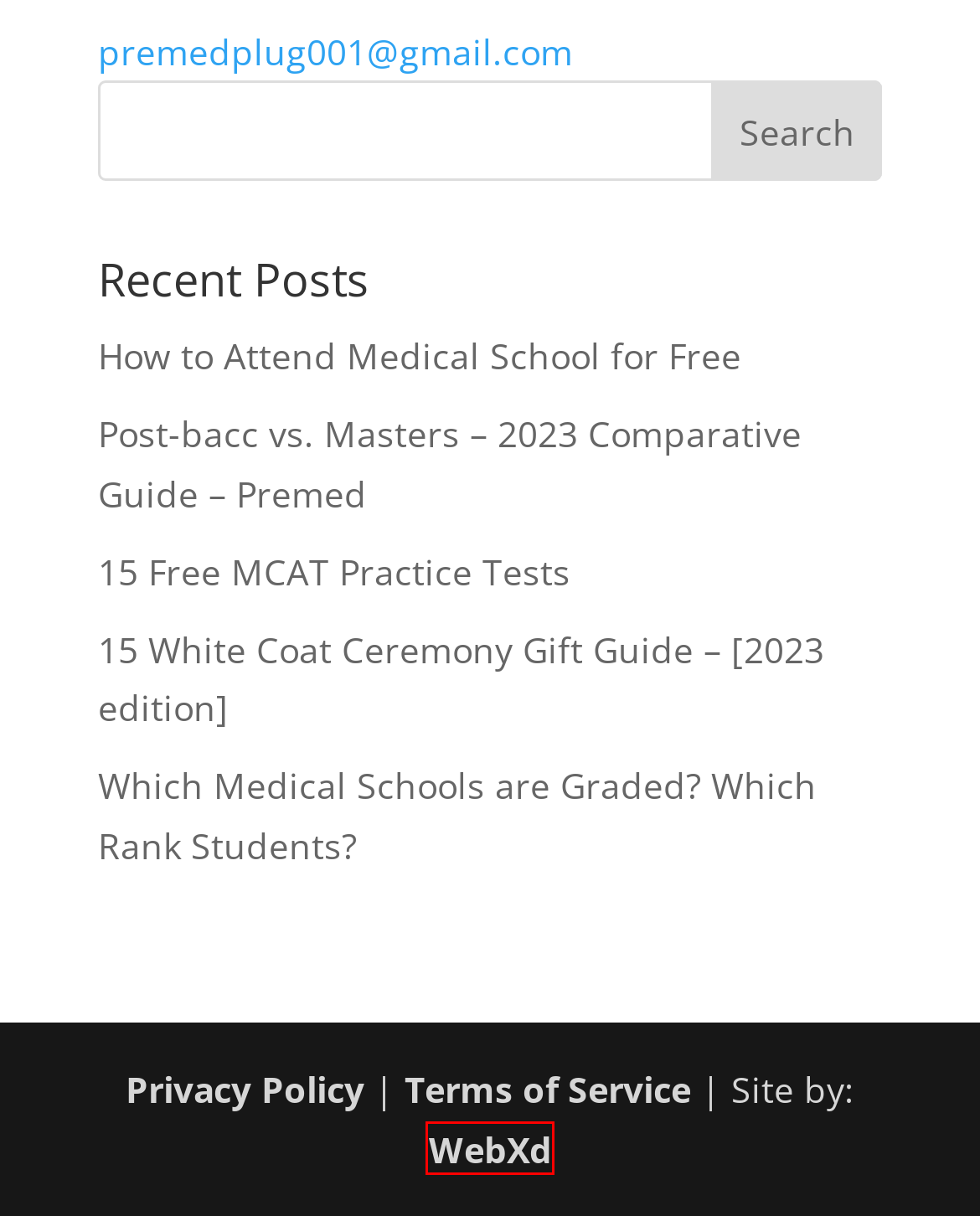Analyze the webpage screenshot with a red bounding box highlighting a UI element. Select the description that best matches the new webpage after clicking the highlighted element. Here are the options:
A. 15 Free MCAT Practice Tests - Premed Plug
B. Terms of Service - Premed Plug
C. Post-bacc vs. Masters - 2023 Comparative Guide - Premed
D. 15 White Coat Ceremony Gift Guide - [2023 edition]
E. How to Attend Medical School for Free - Premed Plug
F. Which Medical Schools are Graded? Which Rank Students?
G. San Diego Web Design, Development And Digital Marketing | WebXd
H. Clear cookies in Safari on Mac - Apple Support

G